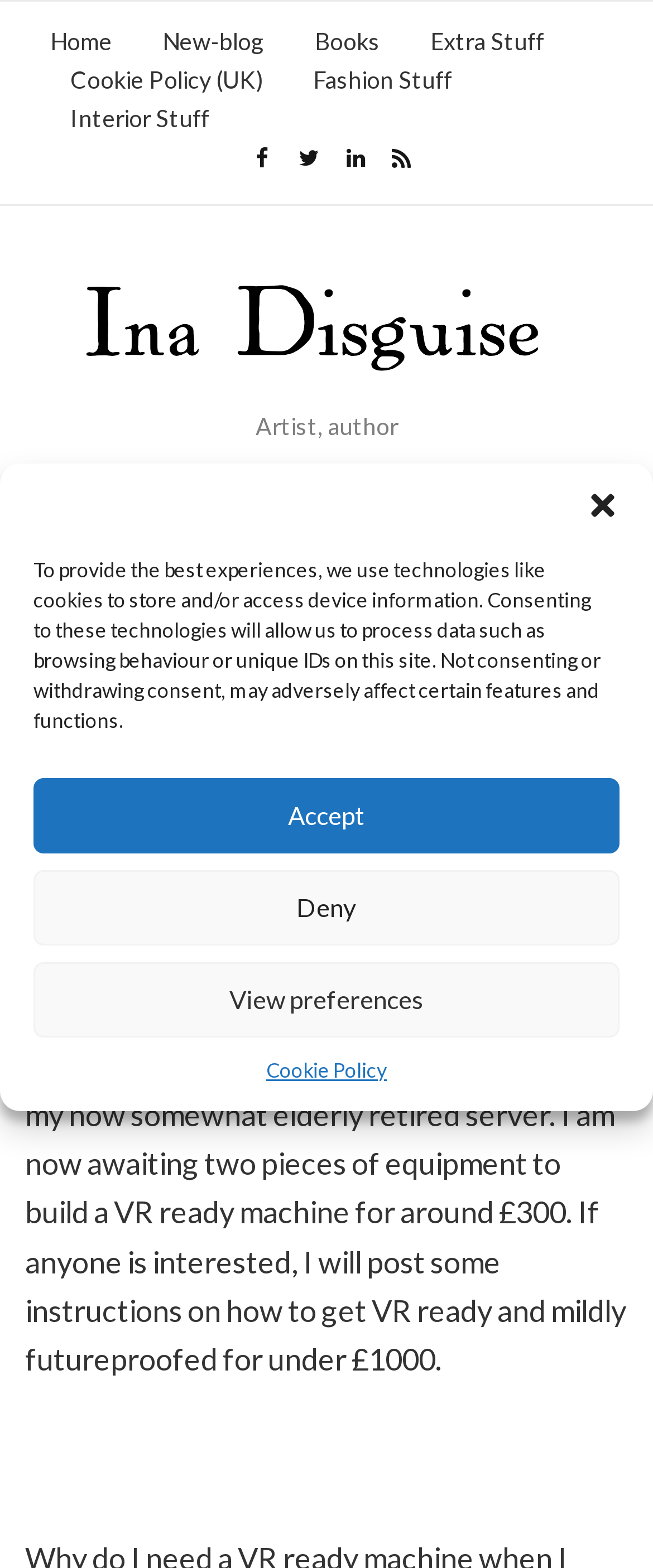Find the bounding box coordinates of the element you need to click on to perform this action: 'Click the link to view Ina Disguise'. The coordinates should be represented by four float values between 0 and 1, in the format [left, top, right, bottom].

[0.115, 0.164, 0.885, 0.245]